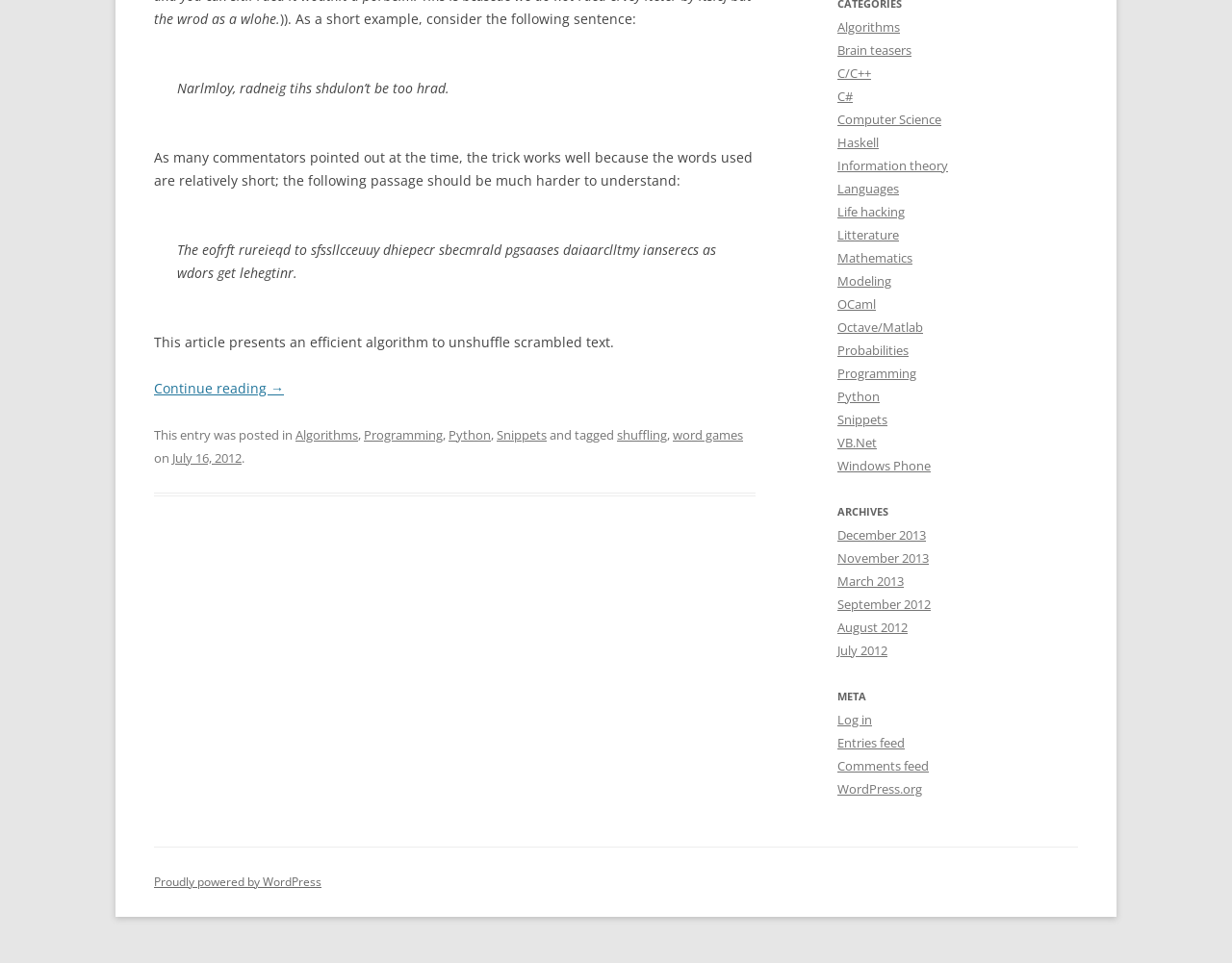Based on the provided description, "Proudly powered by WordPress", find the bounding box of the corresponding UI element in the screenshot.

[0.125, 0.907, 0.261, 0.924]